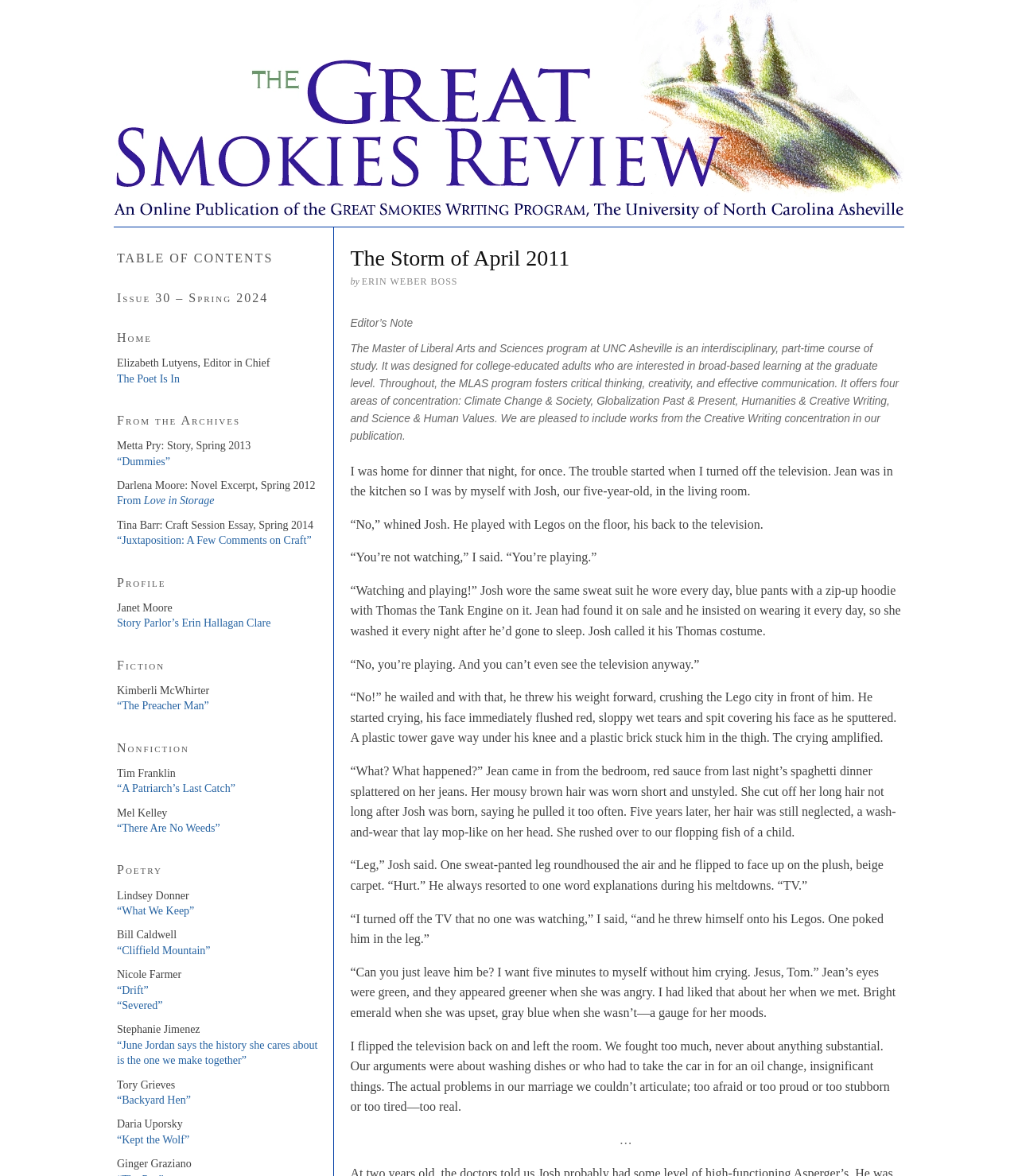Using the format (top-left x, top-left y, bottom-right x, bottom-right y), provide the bounding box coordinates for the described UI element. All values should be floating point numbers between 0 and 1: “What We Keep”

[0.115, 0.769, 0.191, 0.78]